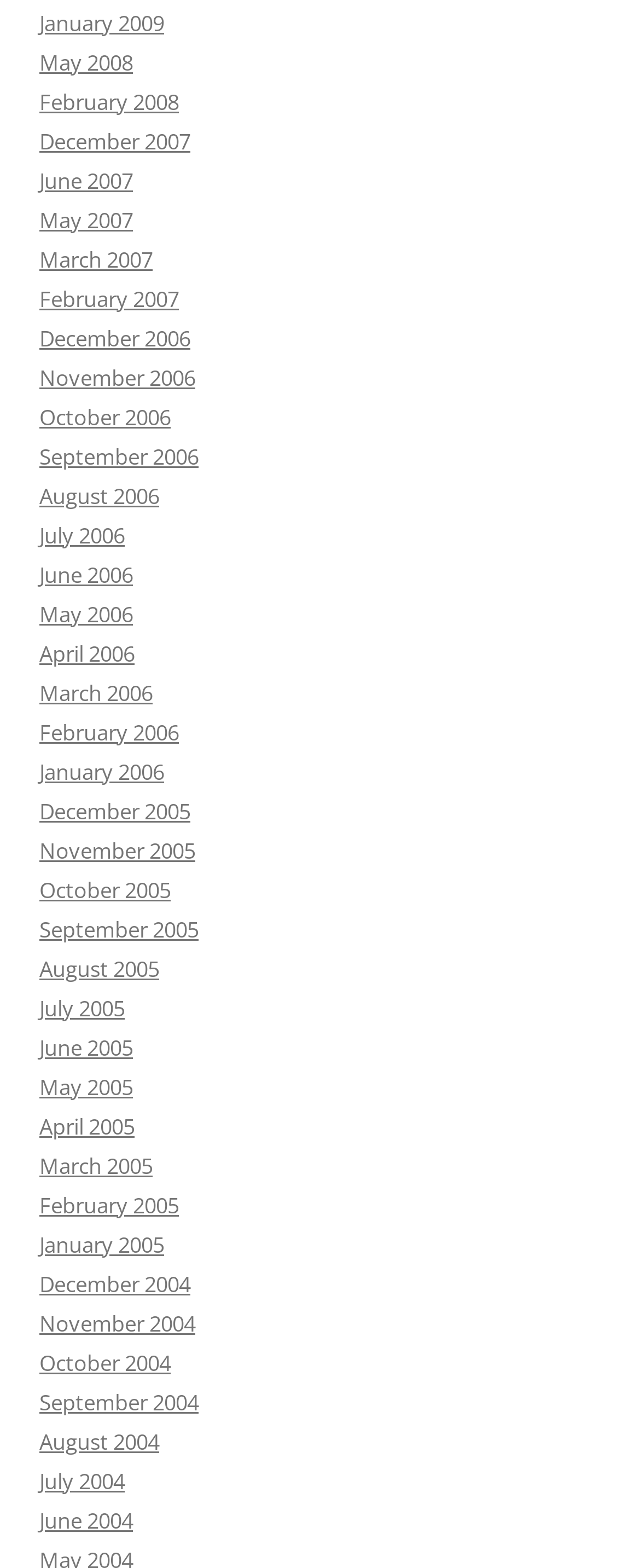Predict the bounding box of the UI element based on this description: "July 2005".

[0.062, 0.633, 0.195, 0.652]